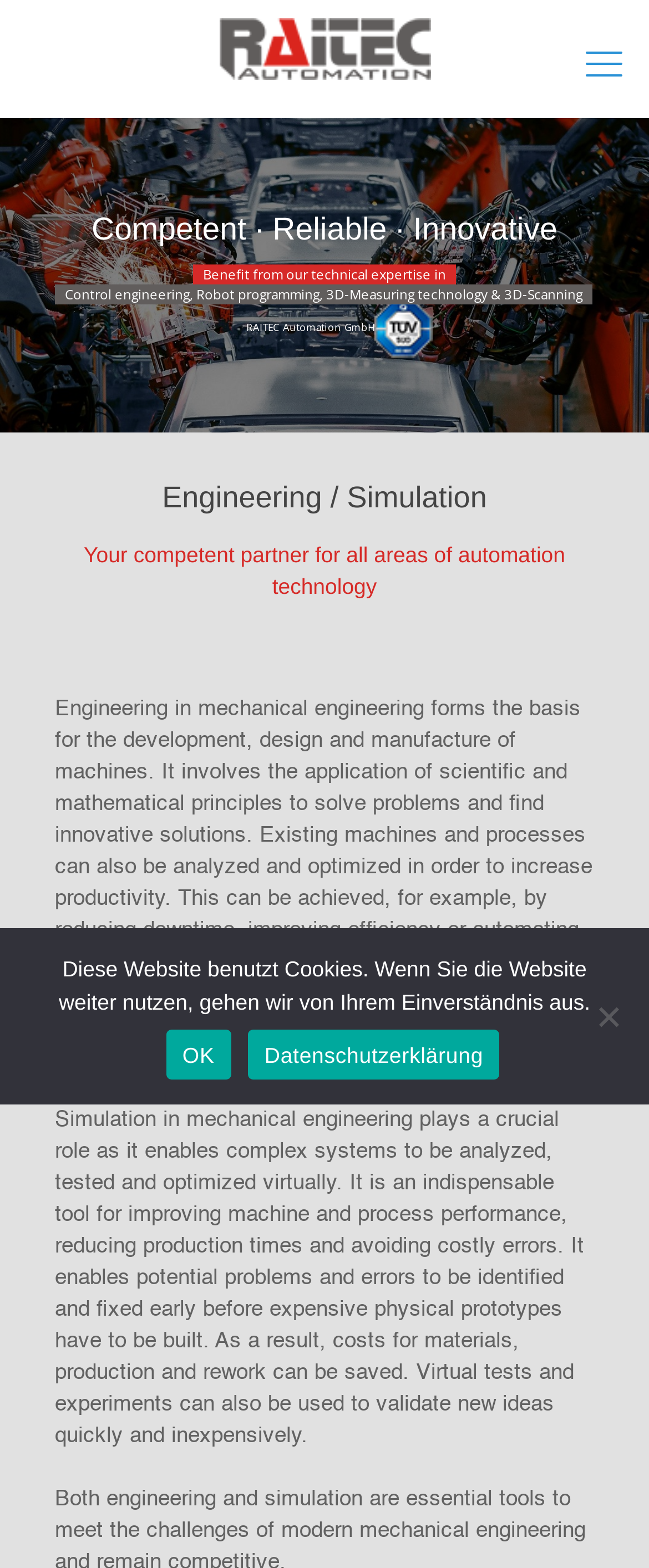Offer an extensive depiction of the webpage and its key elements.

The webpage is about RAITEC Automation GmbH, a company specializing in engineering and simulation services. At the top left corner, there is a logo of the company, accompanied by a link to the logo. On the top right corner, there is a social media icon. 

Below the logo, there are three lines of text that introduce the company's expertise in control engineering, robot programming, 3D-measuring technology, and 3D-scanning. The company name, RAITEC Automation GmbH, is displayed prominently below these lines.

To the right of the company name, there is an image, likely a logo or an icon. 

The main content of the webpage is divided into two sections, both with headings. The first section is titled "Engineering / Simulation" and describes the role of engineering in mechanical engineering, including its application in problem-solving, innovation, and safety. 

The second section is titled "Your competent partner for all areas of automation technology" and explains the importance of simulation in mechanical engineering, highlighting its benefits in improving machine and process performance, reducing production times, and avoiding costly errors.

At the bottom of the page, there is a cookie notice dialog with a message about the website's use of cookies. The dialog has three links: "OK", "Datenschutzerklärung" (Privacy Policy), and "Nein" (No).